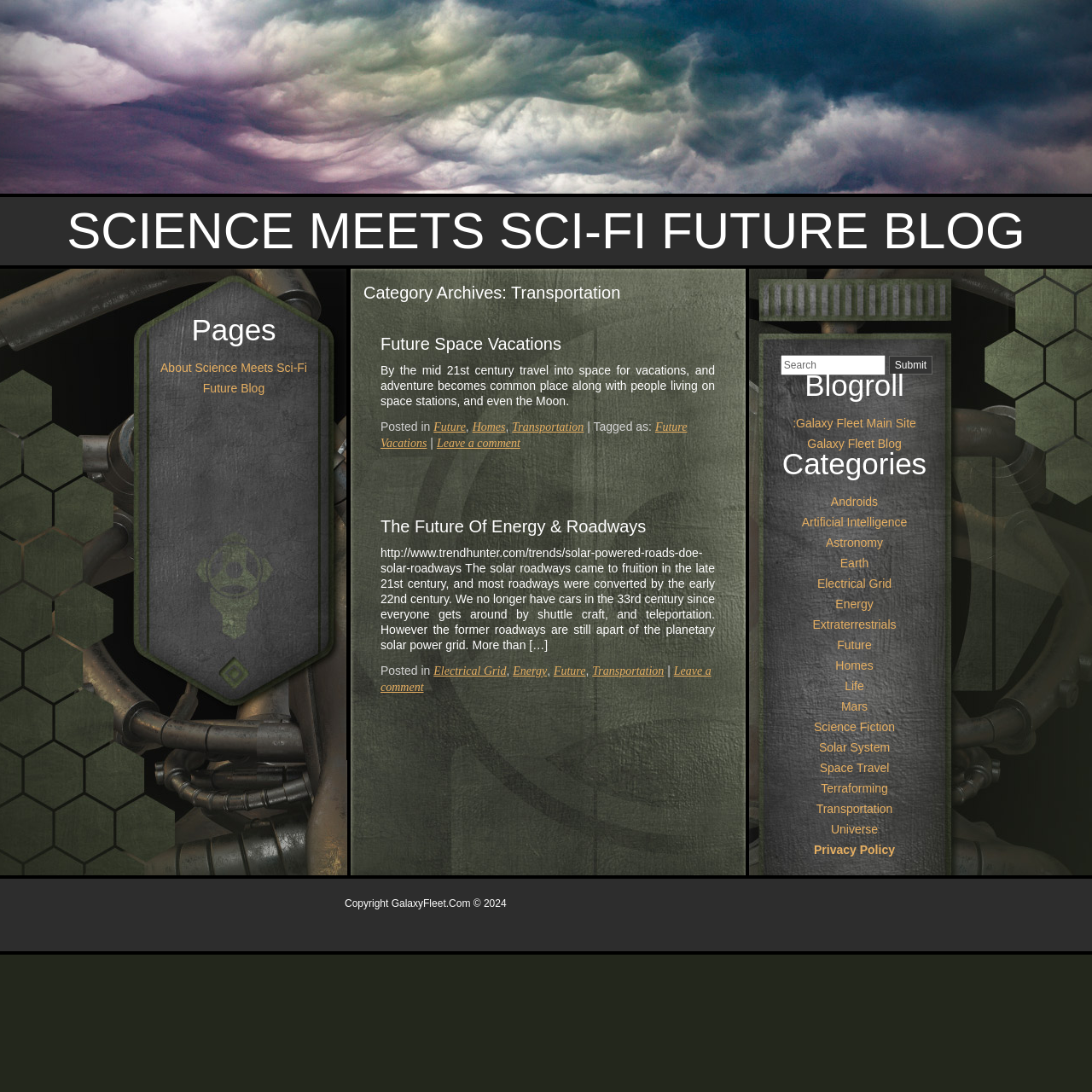What is the category of the blog post 'Future Space Vacations'?
Provide a concise answer using a single word or phrase based on the image.

Transportation